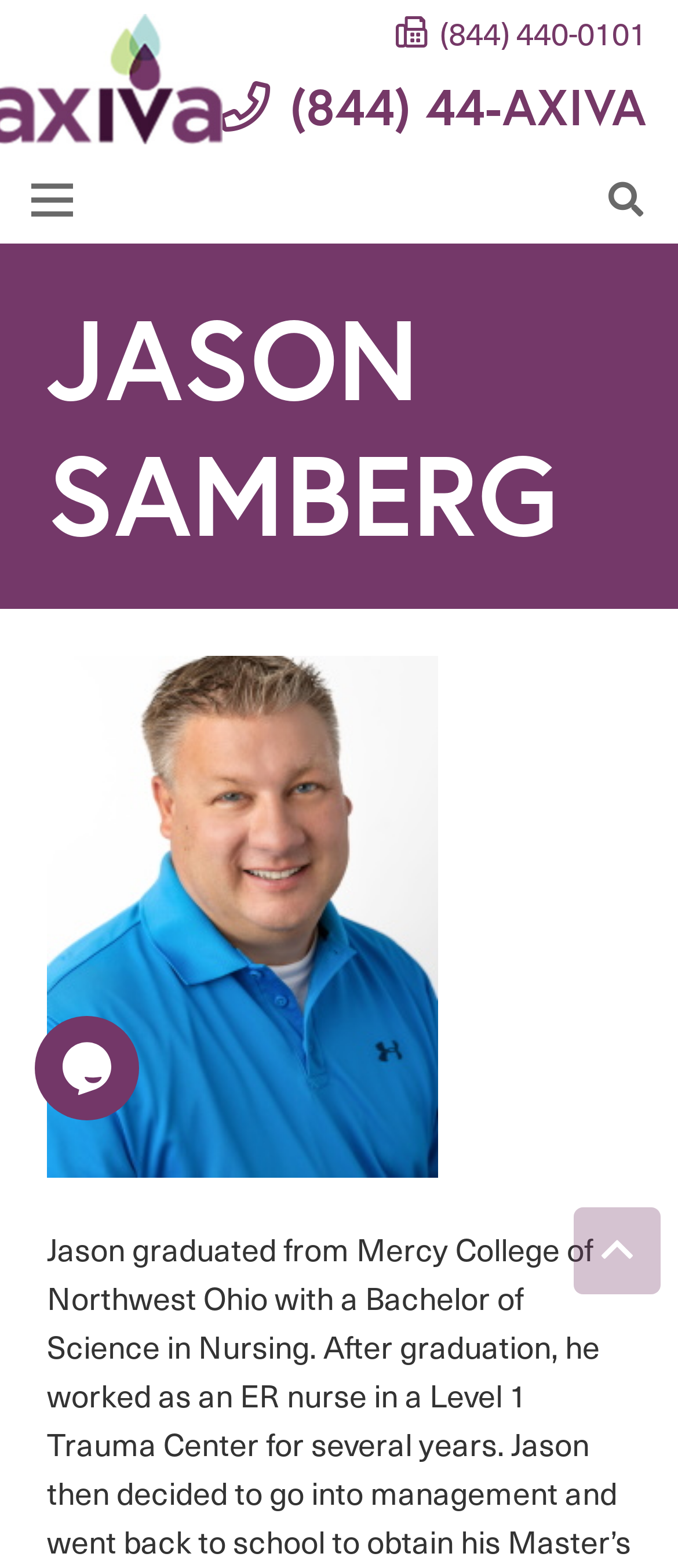Answer this question in one word or a short phrase: How many navigation links are at the top?

3